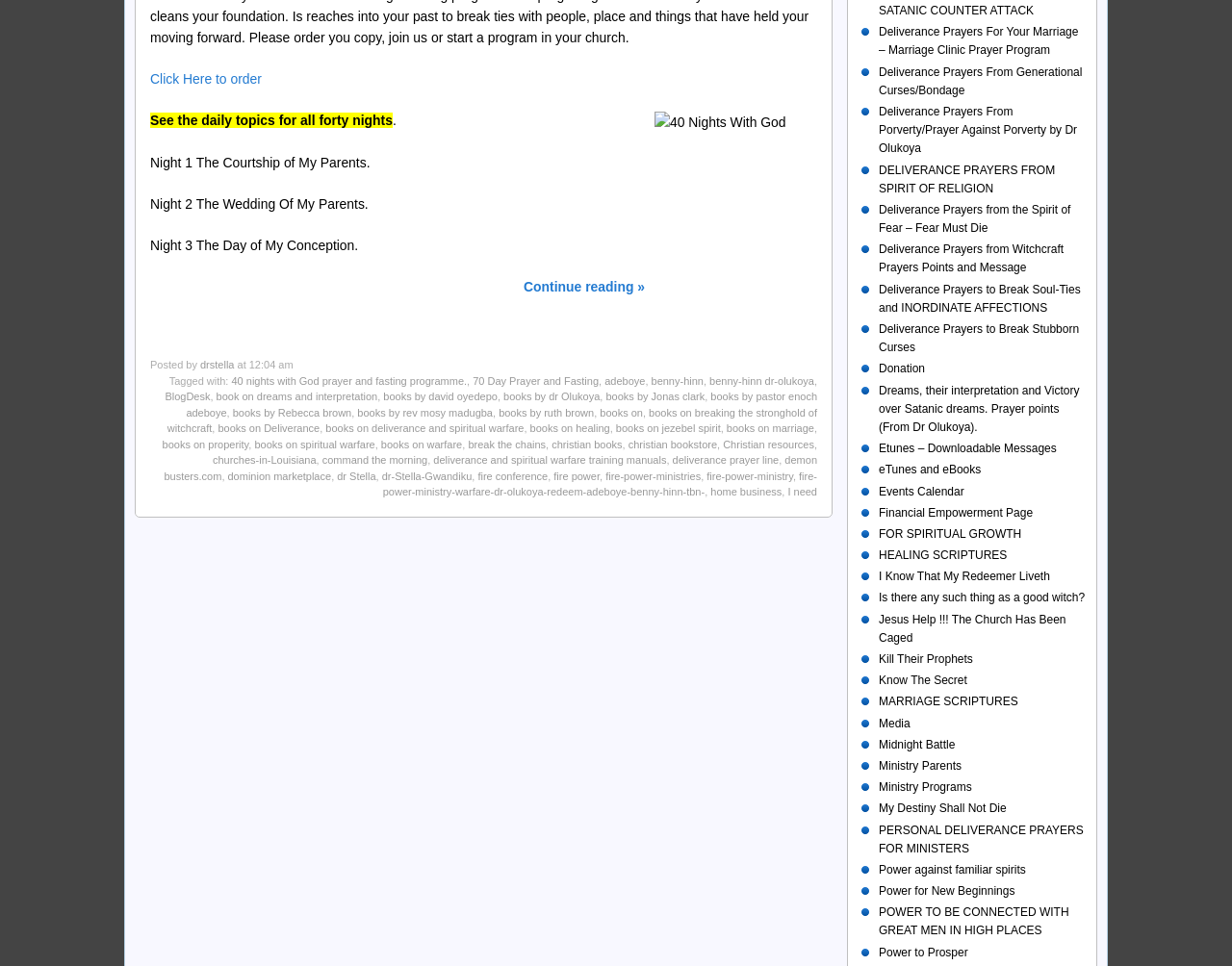Use a single word or phrase to answer the question:
What is the topic of Night 1?

The Courtship of My Parents